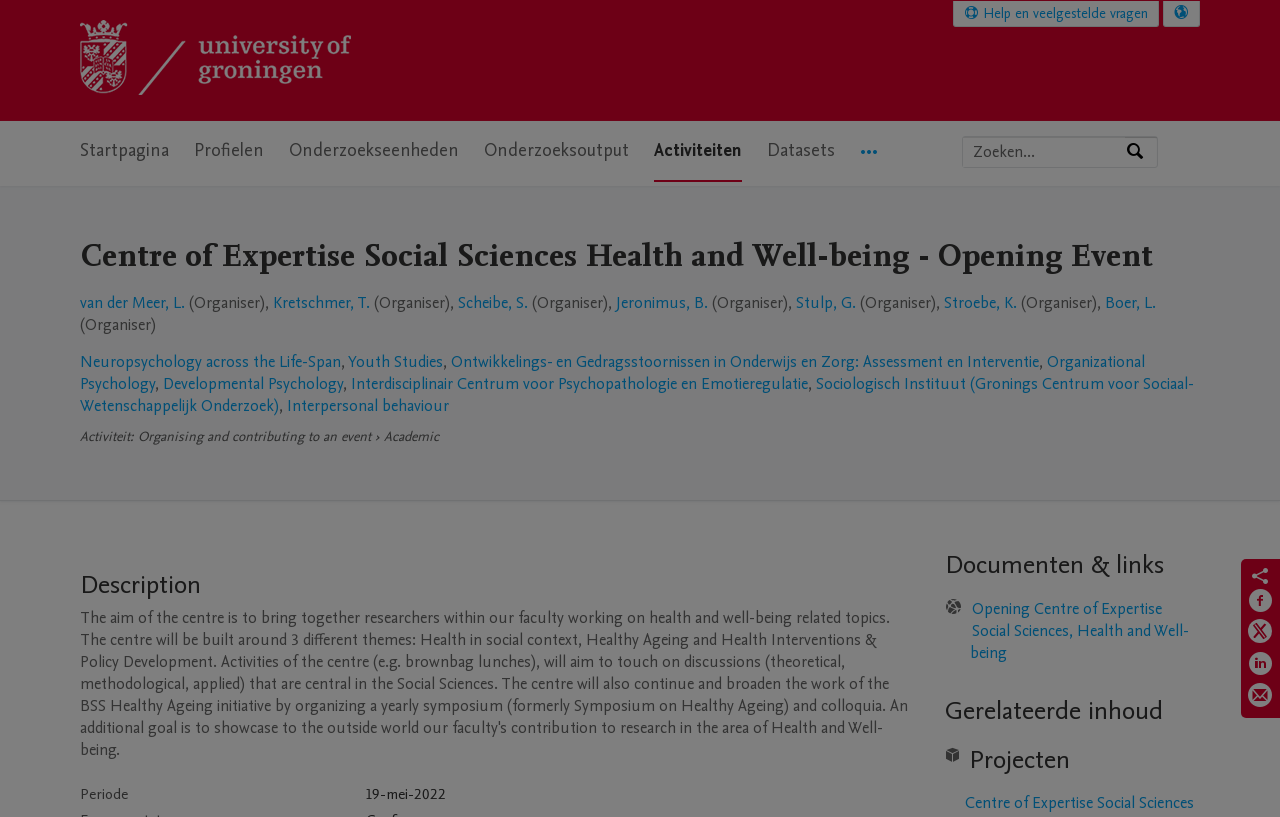Specify the bounding box coordinates of the area that needs to be clicked to achieve the following instruction: "Share on Facebook".

[0.975, 0.72, 0.995, 0.758]